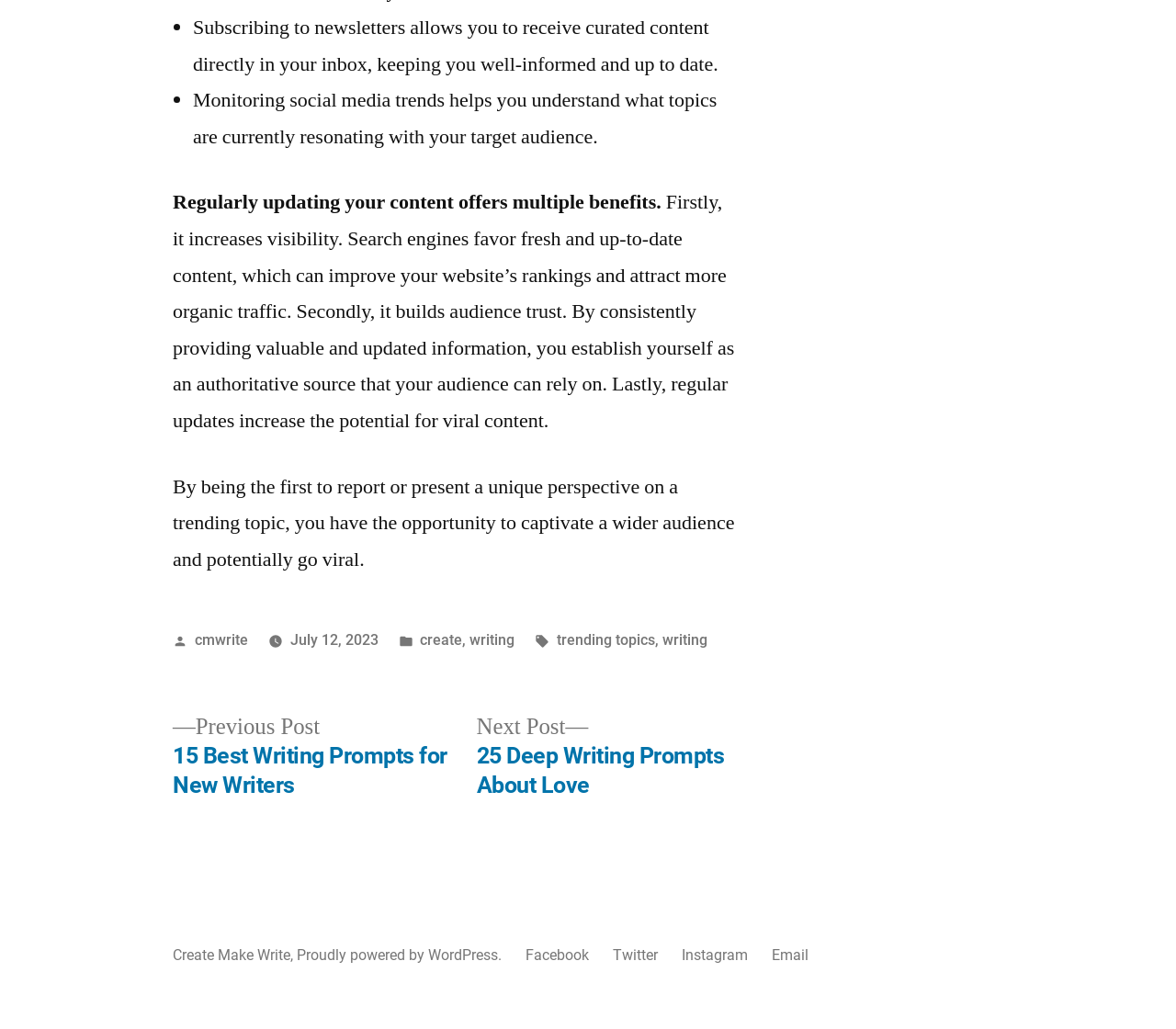Please find the bounding box for the UI element described by: "July 12, 2023July 12, 2023".

[0.247, 0.614, 0.322, 0.631]